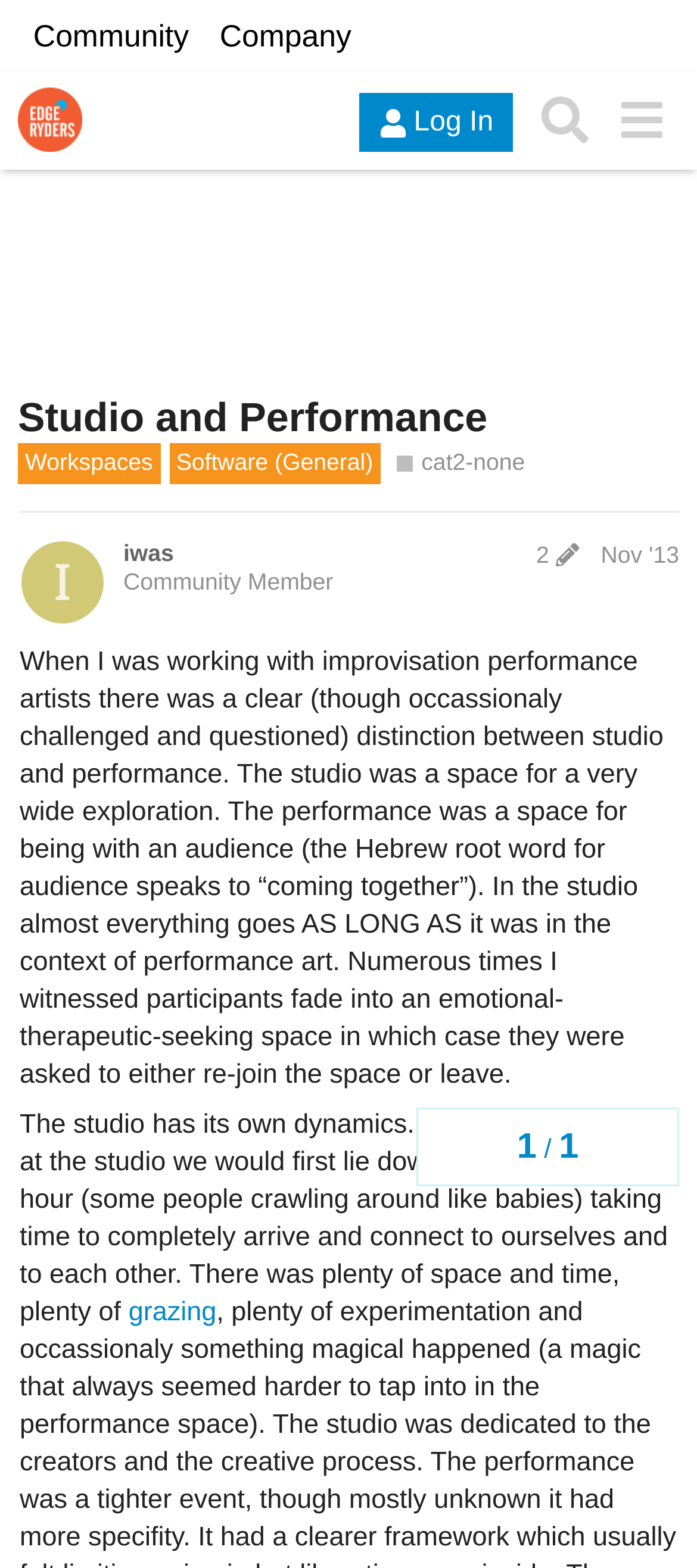How many tags are listed?
Look at the screenshot and respond with one word or a short phrase.

1